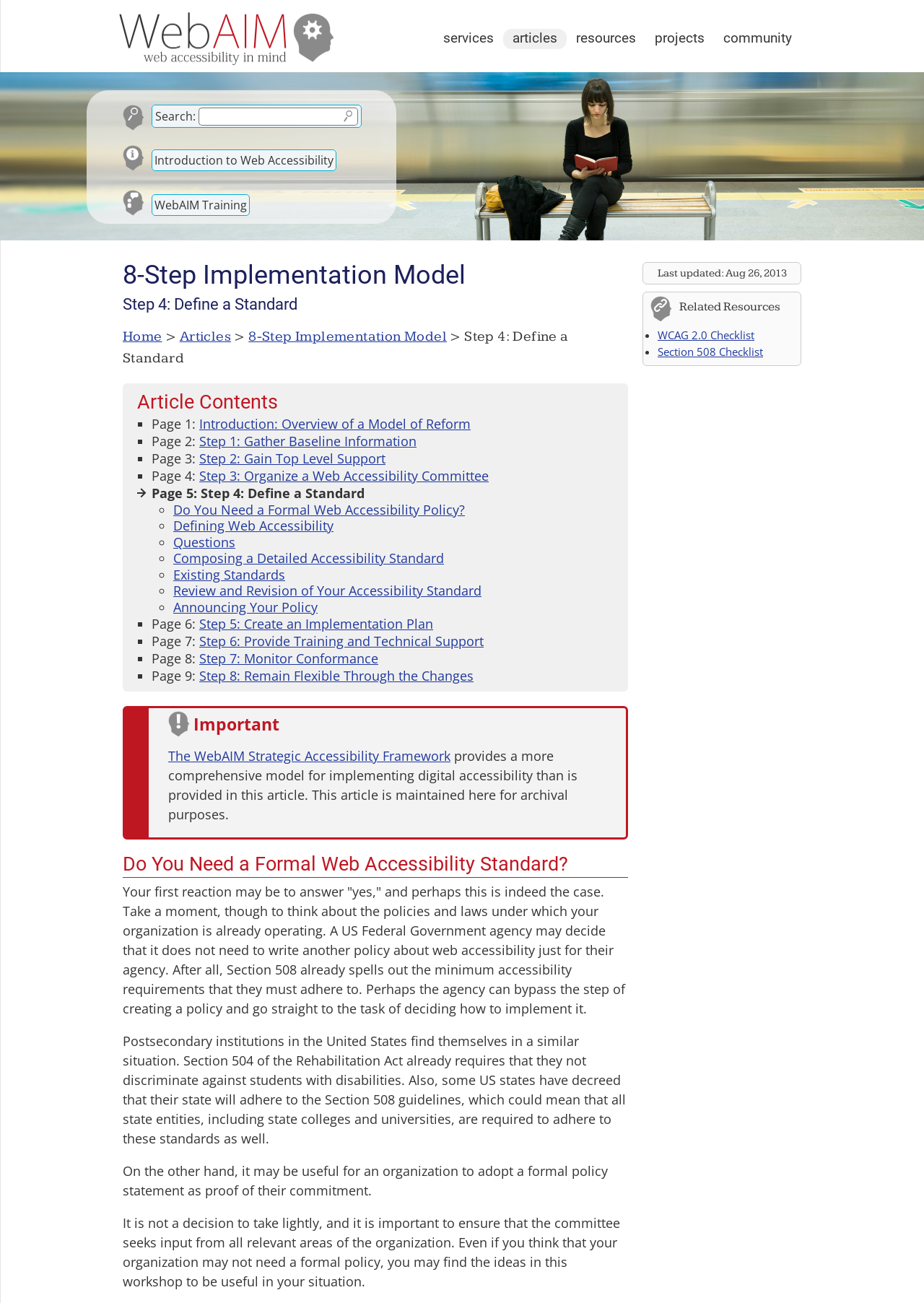Locate and provide the bounding box coordinates for the HTML element that matches this description: "Questions".

[0.188, 0.409, 0.255, 0.423]